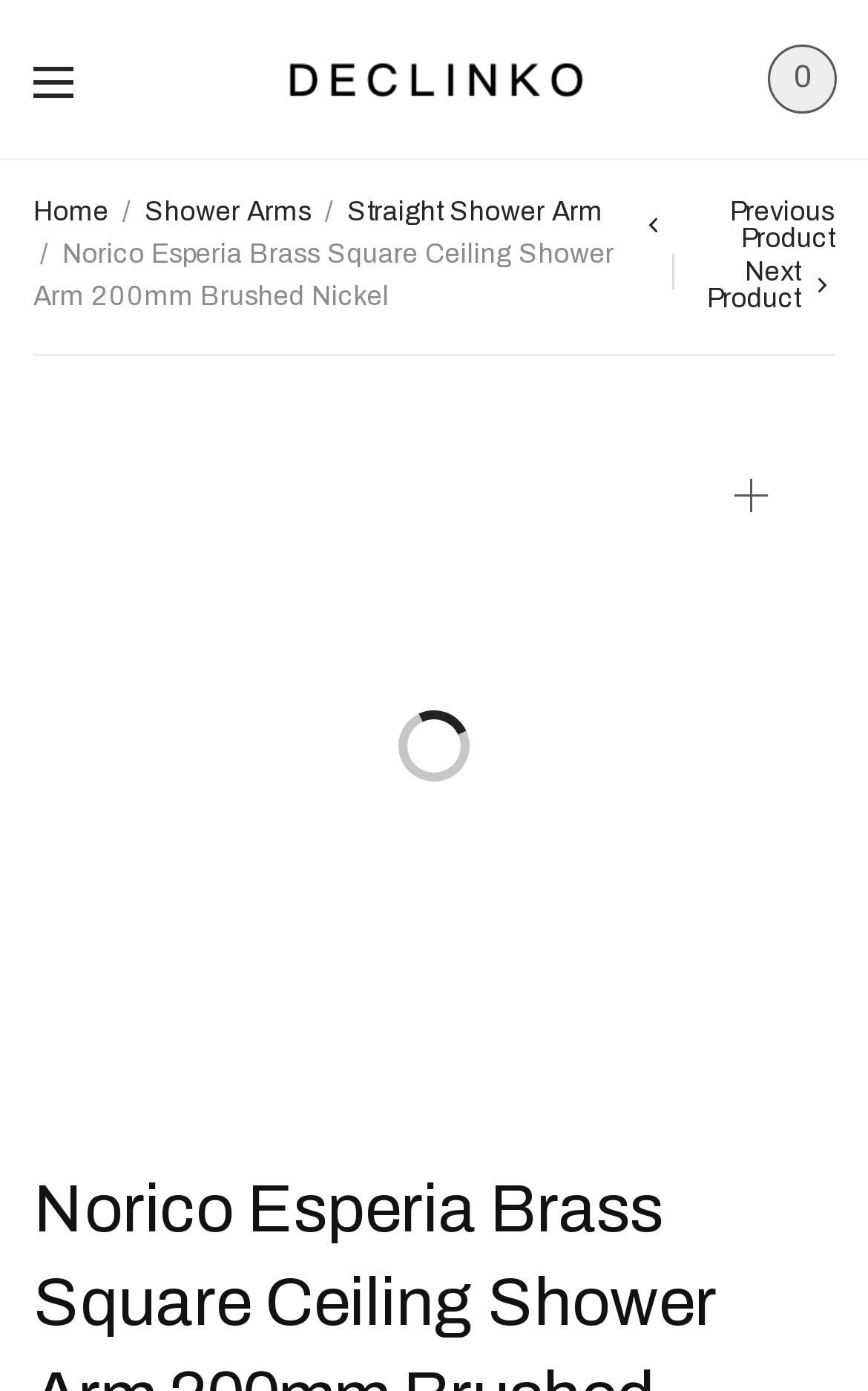Based on the provided description, "Previous Product", find the bounding box of the corresponding UI element in the screenshot.

[0.735, 0.143, 0.962, 0.181]